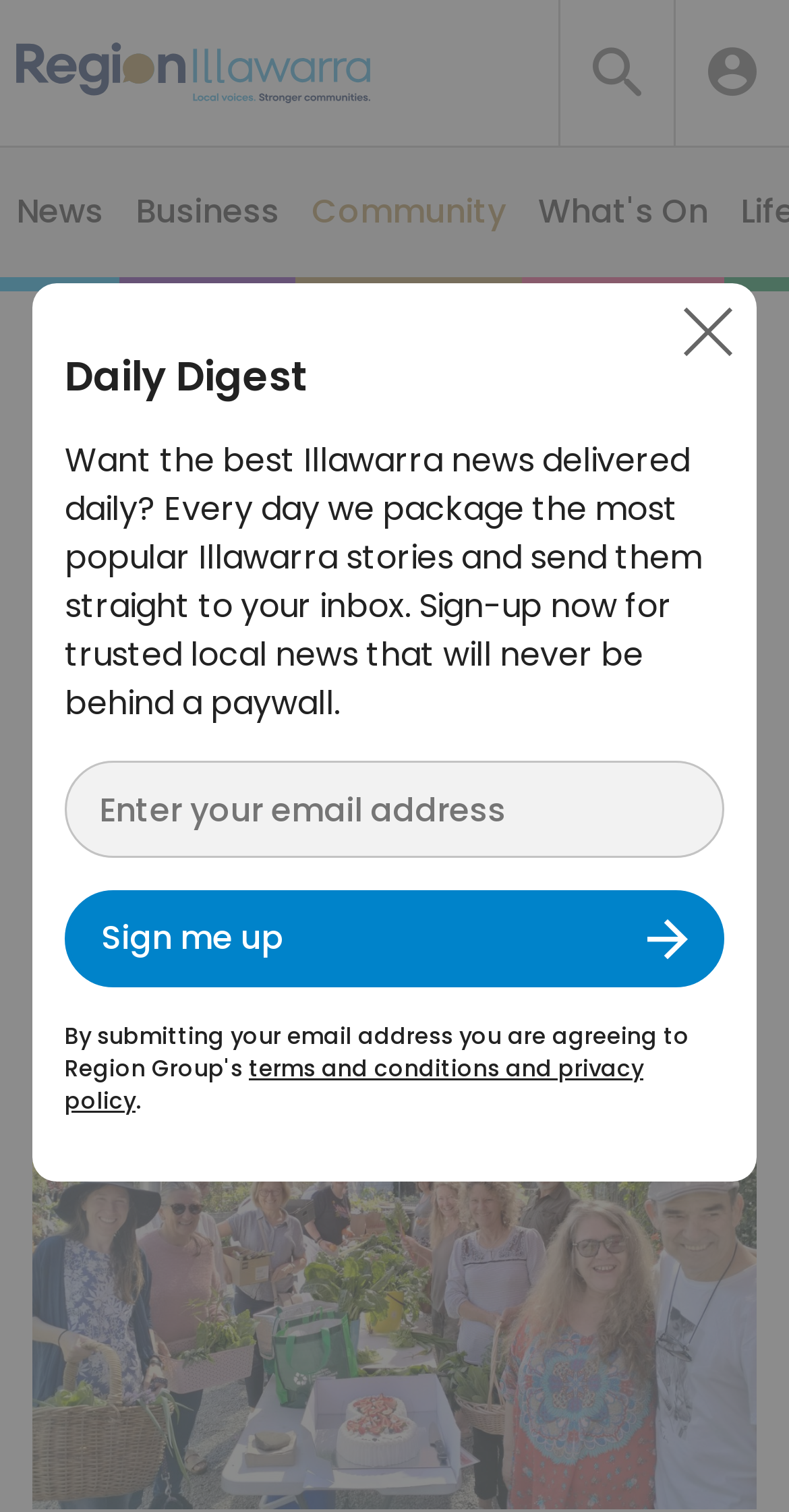Please specify the bounding box coordinates of the clickable section necessary to execute the following command: "Sign up for Daily Digest".

[0.082, 0.589, 0.918, 0.653]